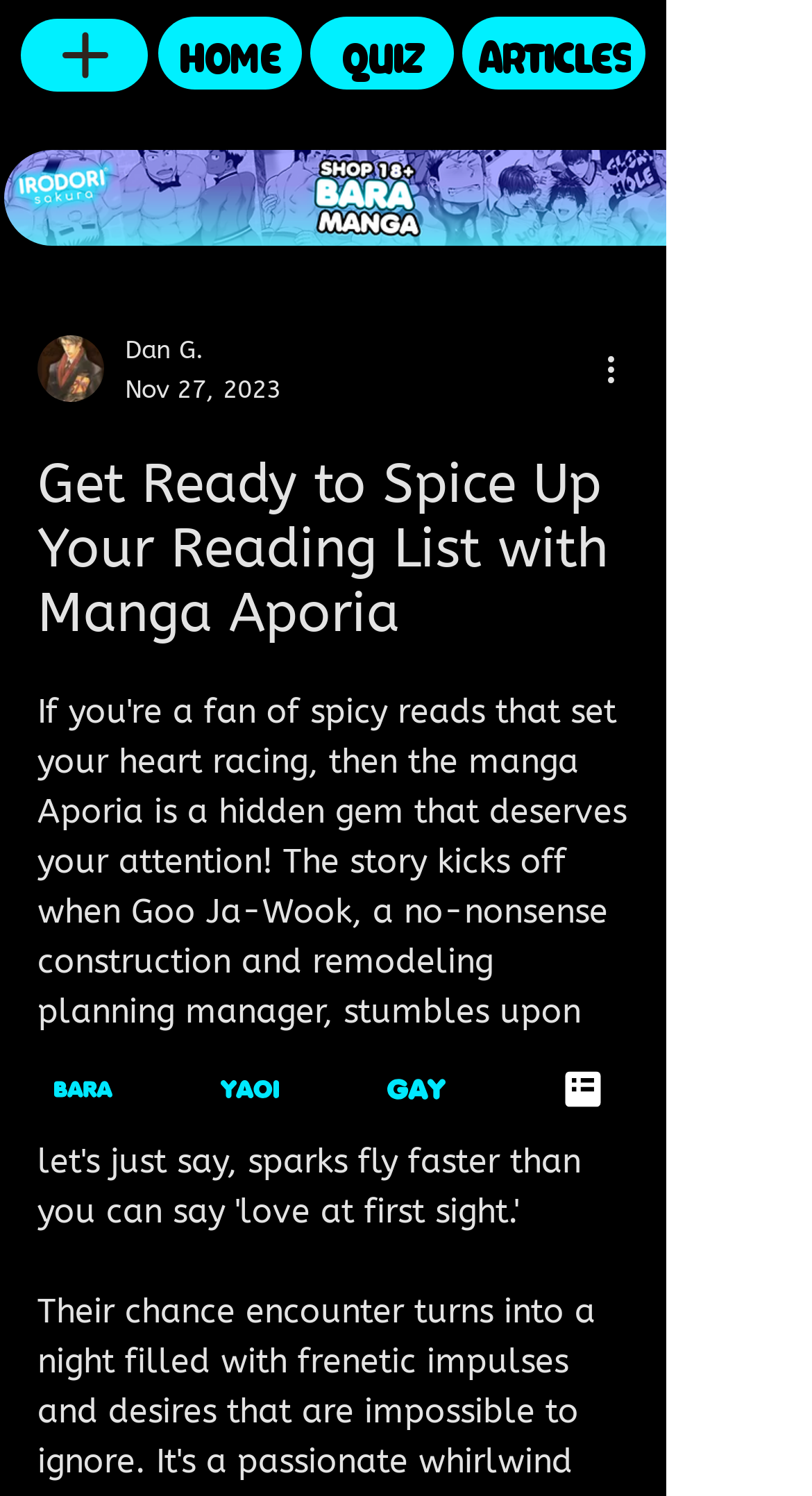Please answer the following question using a single word or phrase: 
How many images are on the page?

7